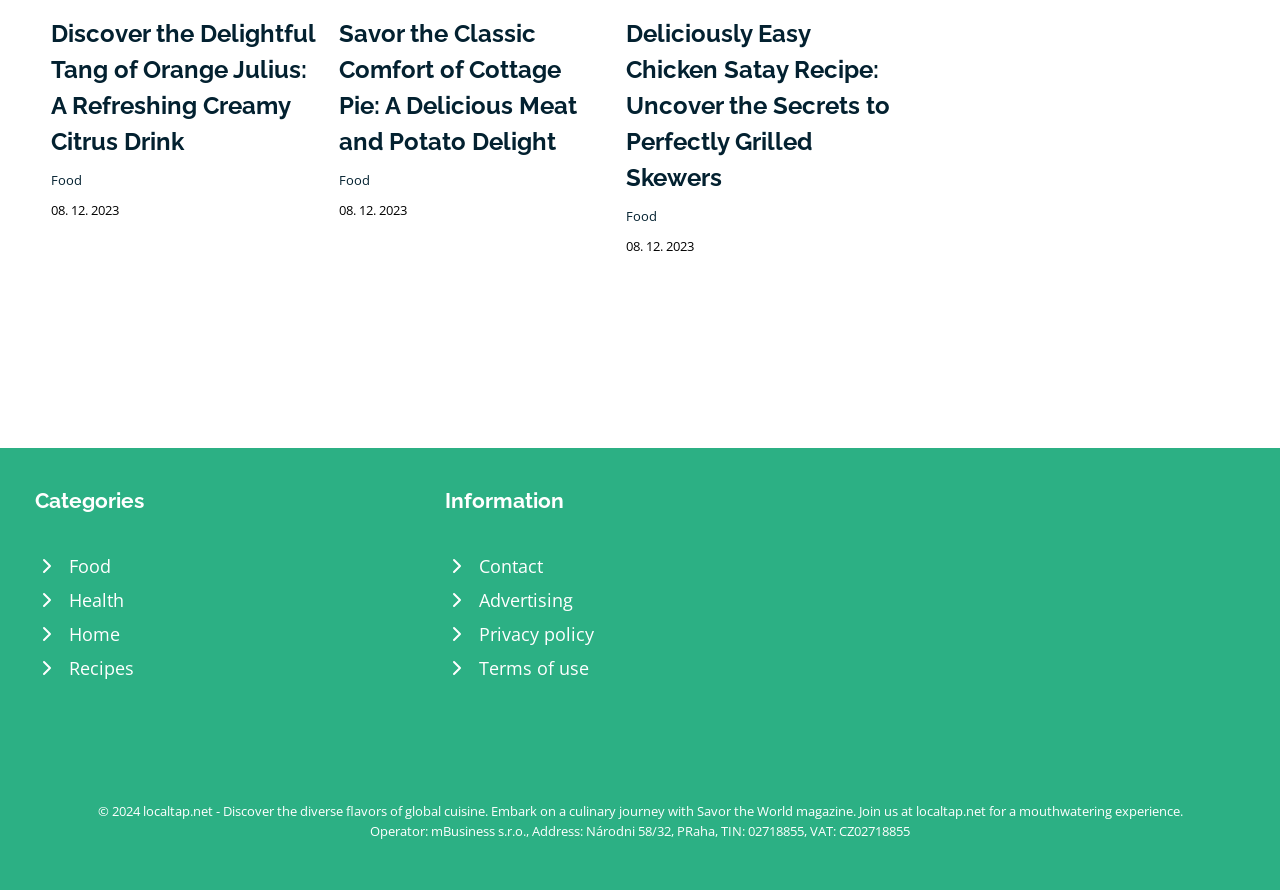Please find the bounding box coordinates of the element that must be clicked to perform the given instruction: "Click on the link to discover the delightful tang of Orange Julius". The coordinates should be four float numbers from 0 to 1, i.e., [left, top, right, bottom].

[0.04, 0.021, 0.246, 0.175]